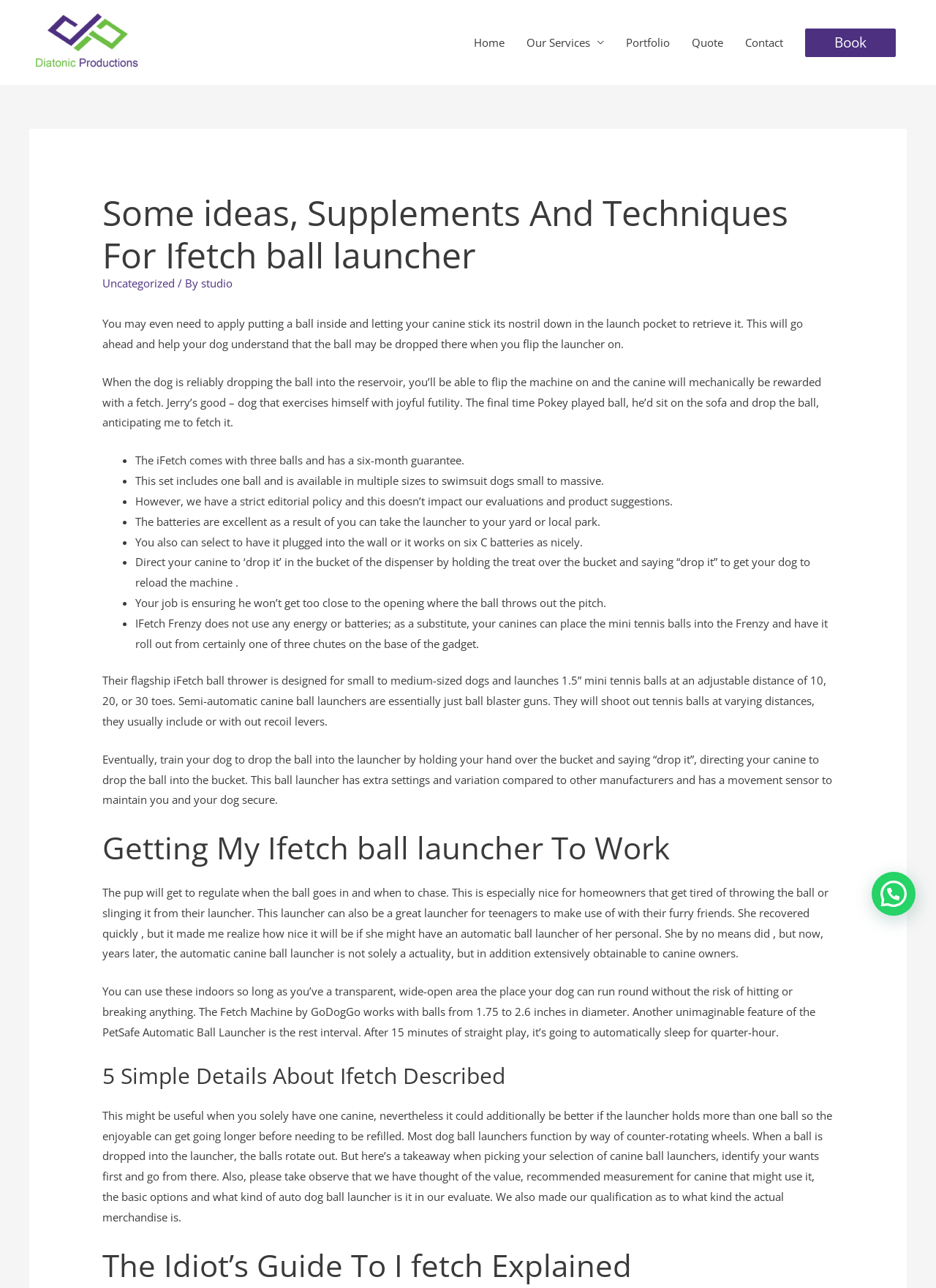Please identify the bounding box coordinates of the area that needs to be clicked to fulfill the following instruction: "Click on the 'Portfolio' link."

[0.657, 0.016, 0.727, 0.05]